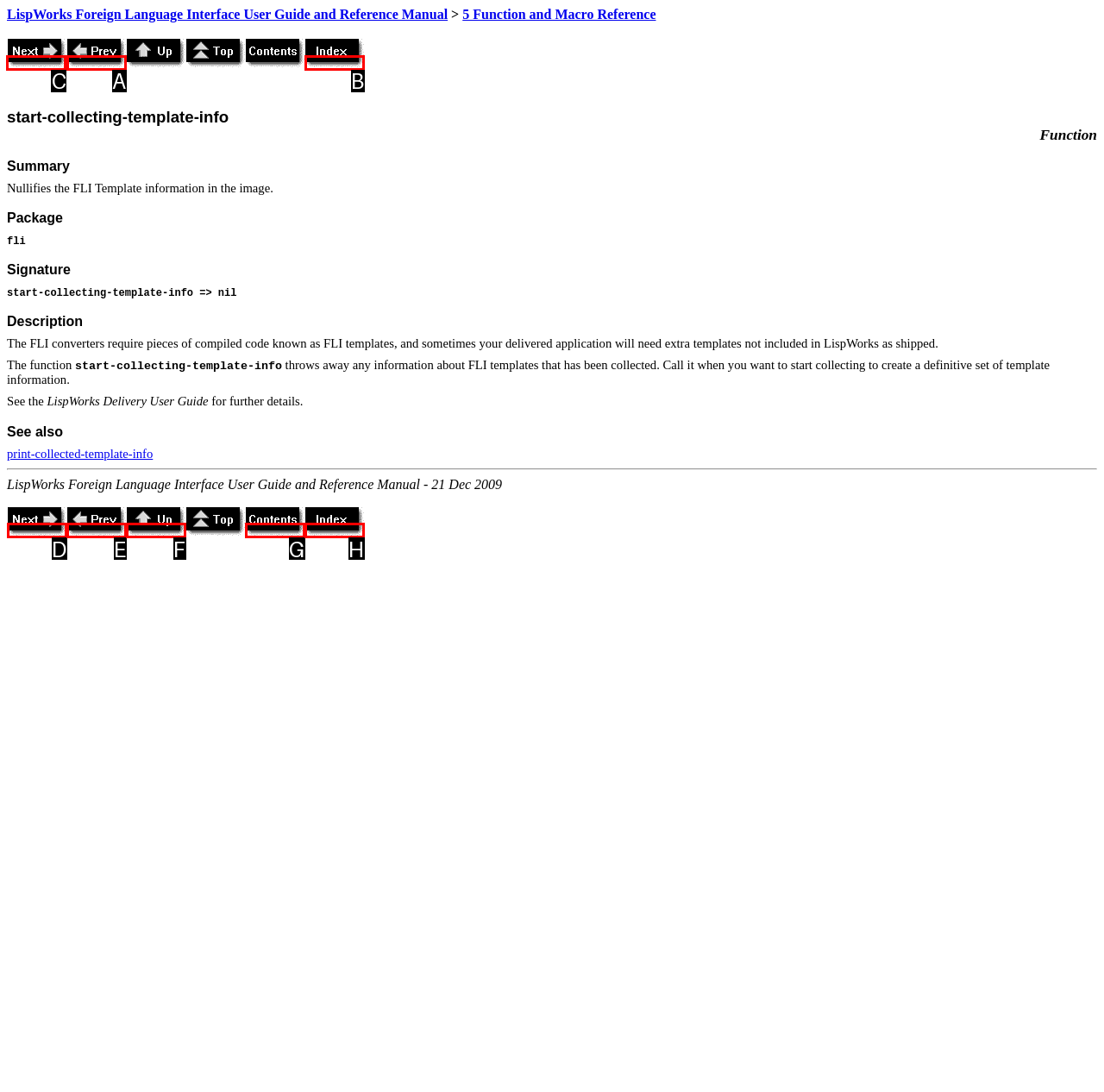Which HTML element should be clicked to complete the following task: Click Next?
Answer with the letter corresponding to the correct choice.

C